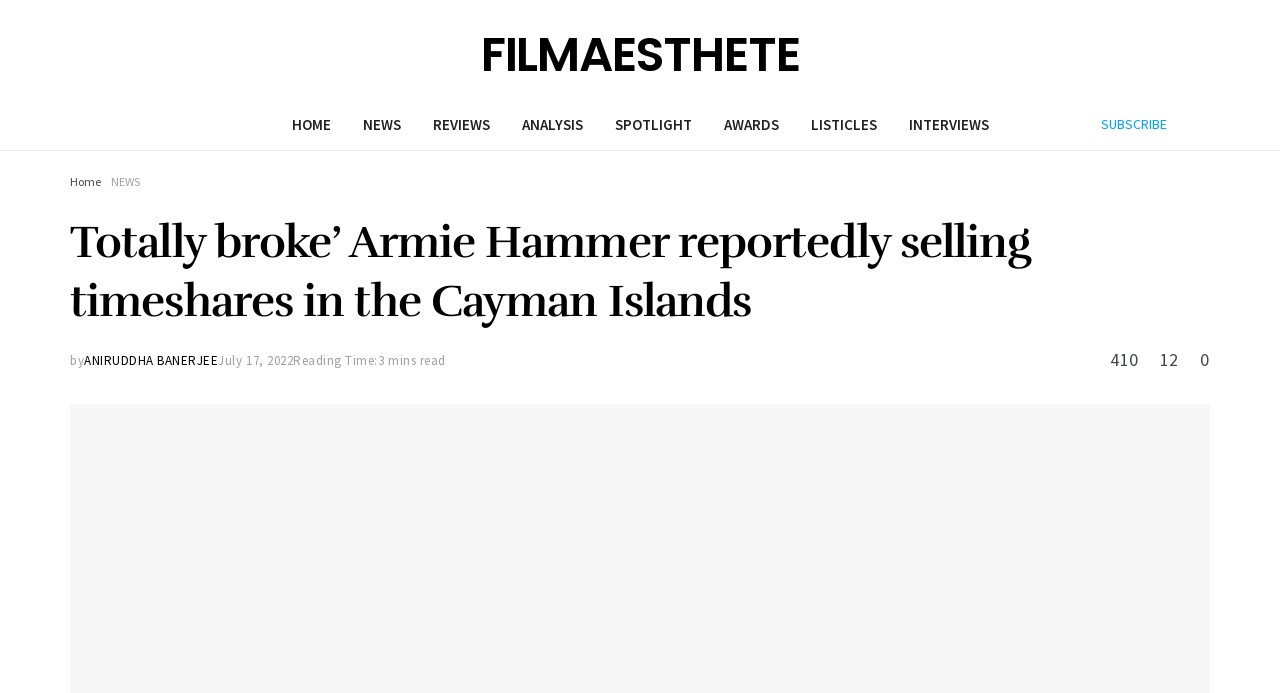What is the date of the article?
Respond to the question with a well-detailed and thorough answer.

I determined the answer by looking at the text 'July 17, 2022' located below the article's title. This suggests that the article was published on July 17, 2022.